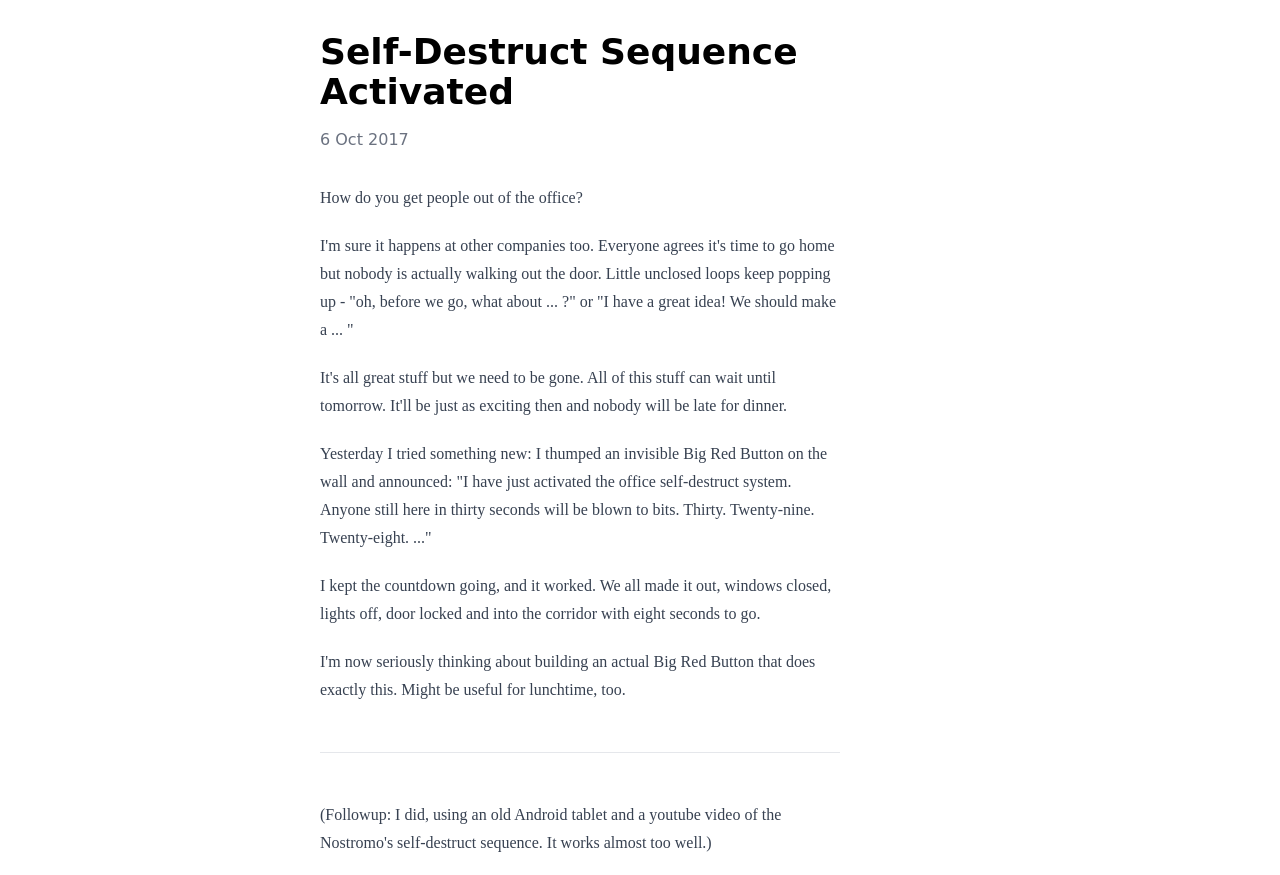Please give a succinct answer using a single word or phrase:
What is the author trying to get people to do?

Leave the office